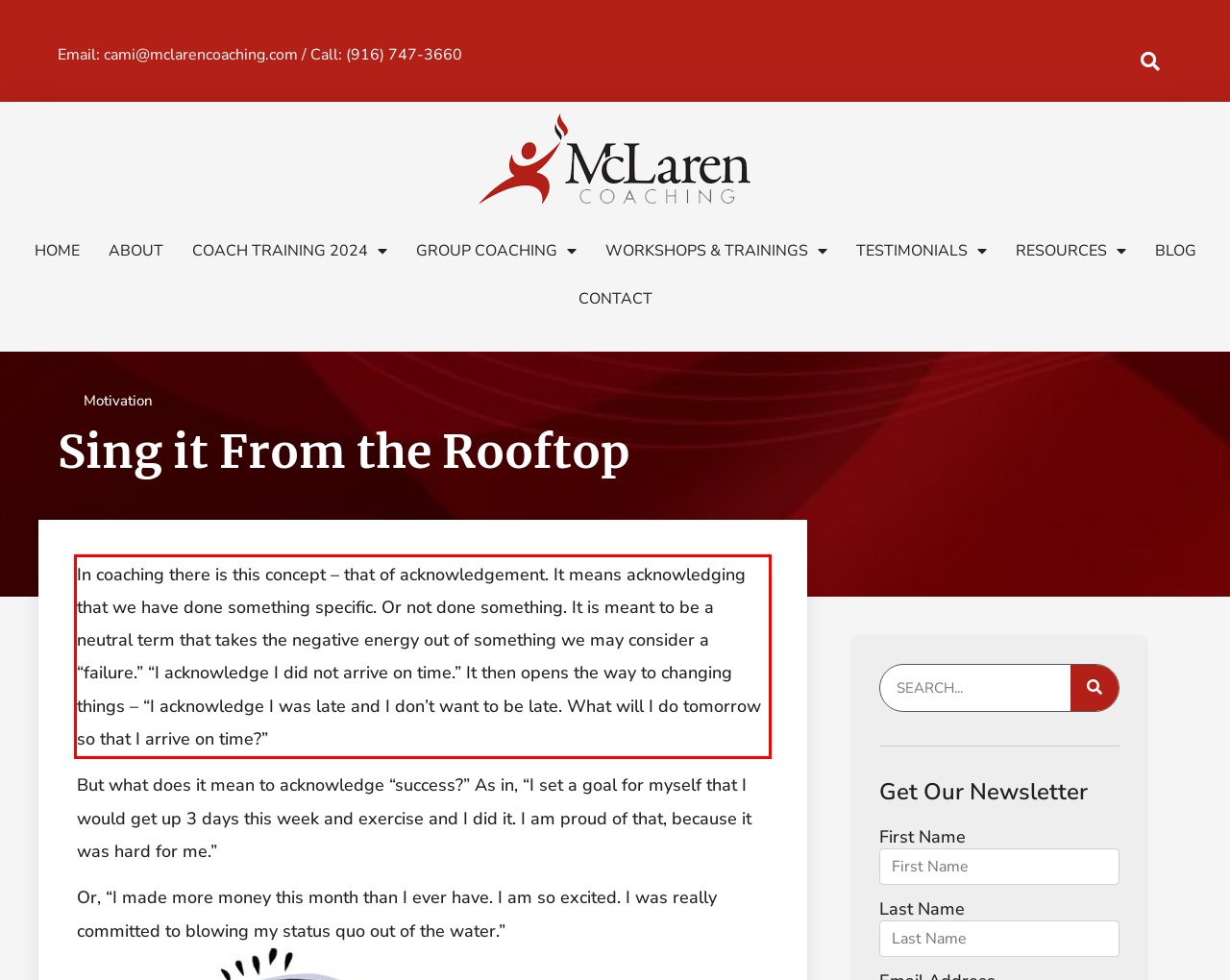Please analyze the provided webpage screenshot and perform OCR to extract the text content from the red rectangle bounding box.

In coaching there is this concept – that of acknowledgement. It means acknowledging that we have done something specific. Or not done something. It is meant to be a neutral term that takes the negative energy out of something we may consider a “failure.” “I acknowledge I did not arrive on time.” It then opens the way to changing things – “I acknowledge I was late and I don’t want to be late. What will I do tomorrow so that I arrive on time?”